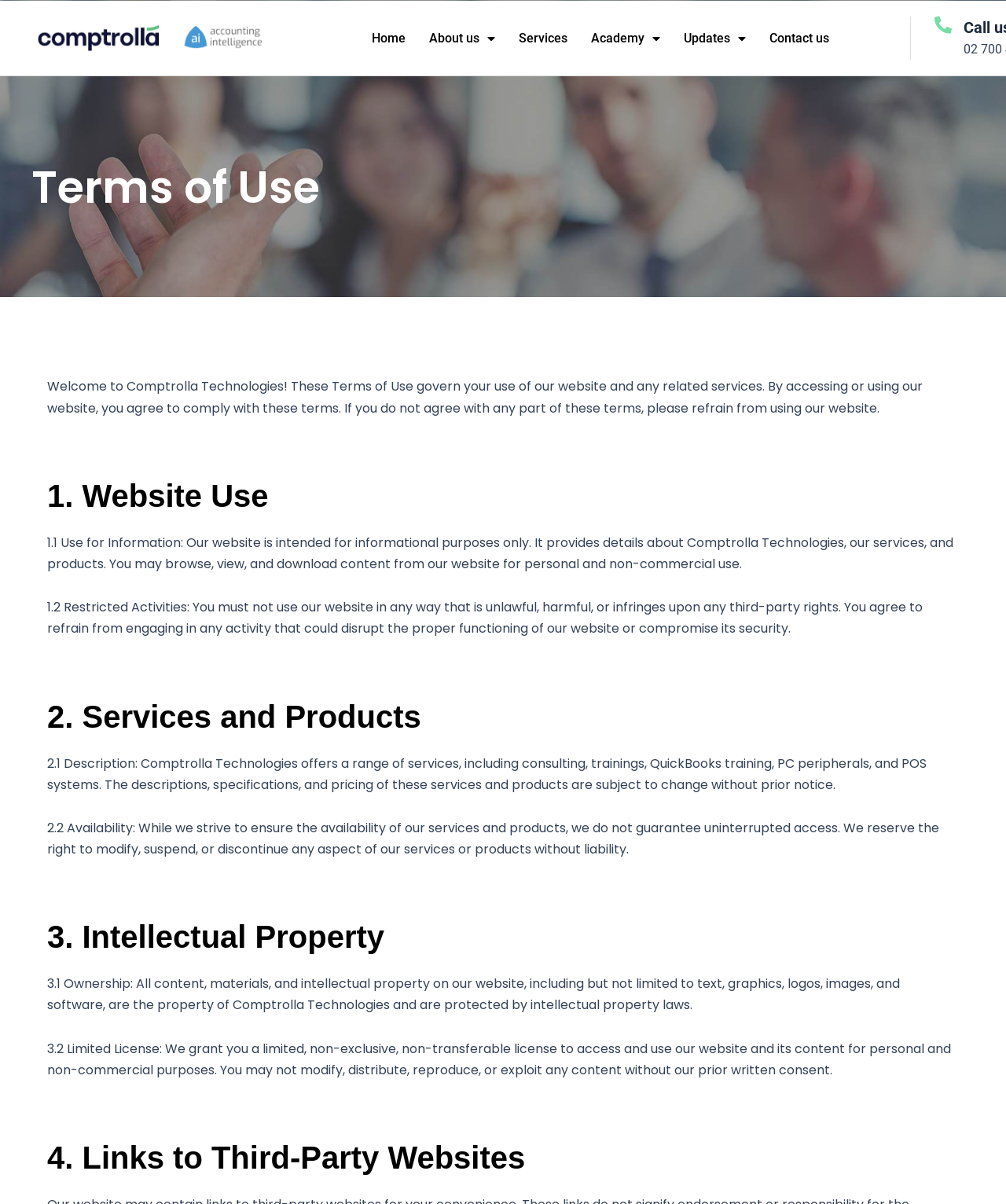Based on the element description: "About us", identify the bounding box coordinates for this UI element. The coordinates must be four float numbers between 0 and 1, listed as [left, top, right, bottom].

[0.427, 0.025, 0.492, 0.038]